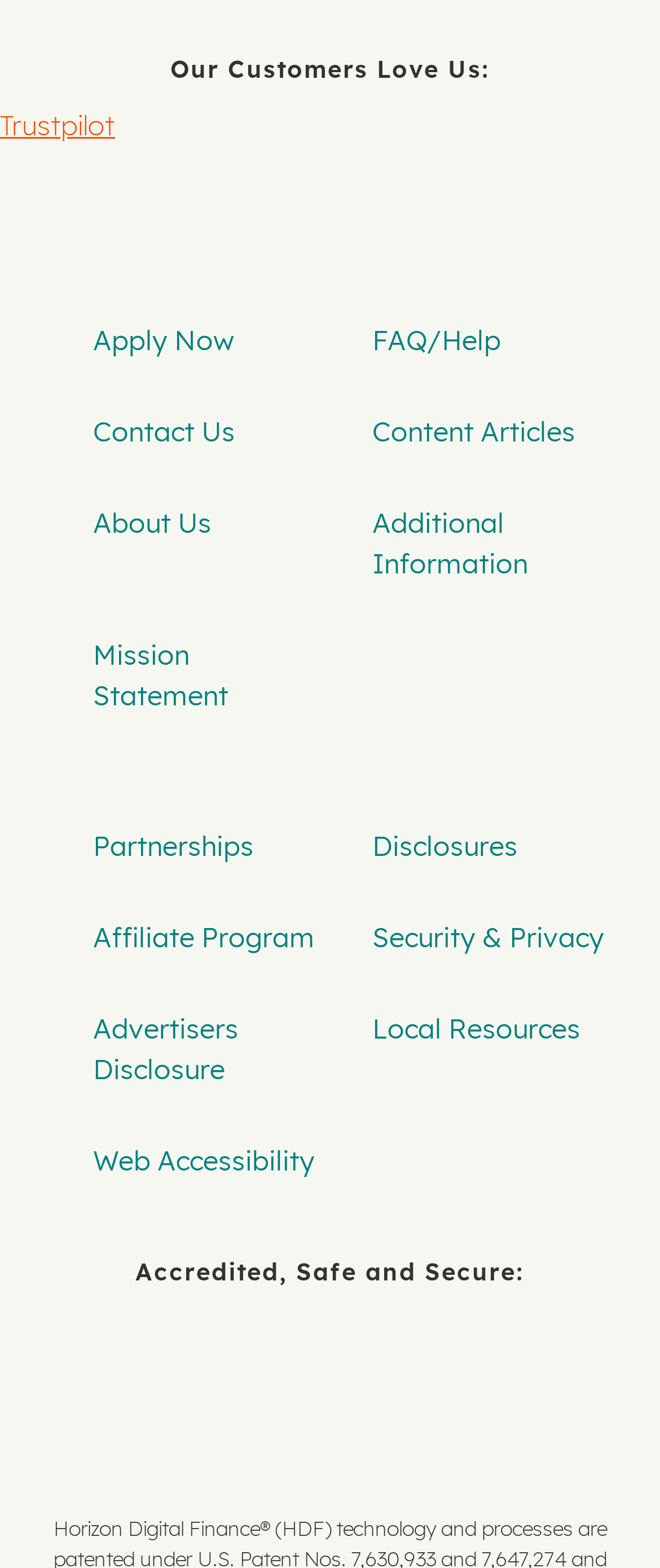What is the text of the second heading?
Based on the visual details in the image, please answer the question thoroughly.

The second heading element has the text 'Accredited, Safe and Secure:' which is located at the bottom of the webpage with a bounding box coordinate of [0.077, 0.801, 0.923, 0.829].